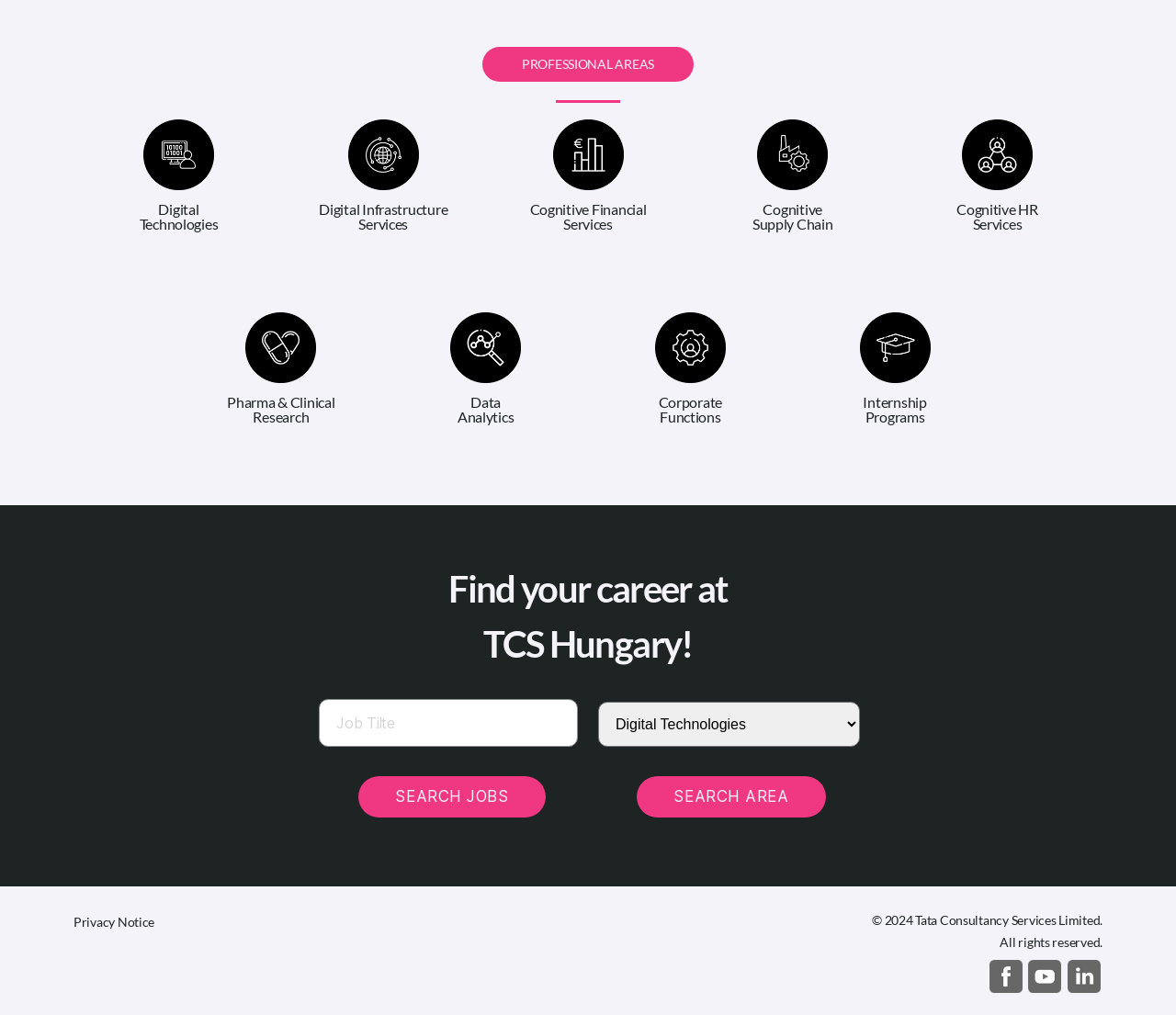Predict the bounding box of the UI element based on the description: "Pharma & ClinicalResearch". The coordinates should be four float numbers between 0 and 1, formatted as [left, top, right, bottom].

[0.153, 0.389, 0.325, 0.405]